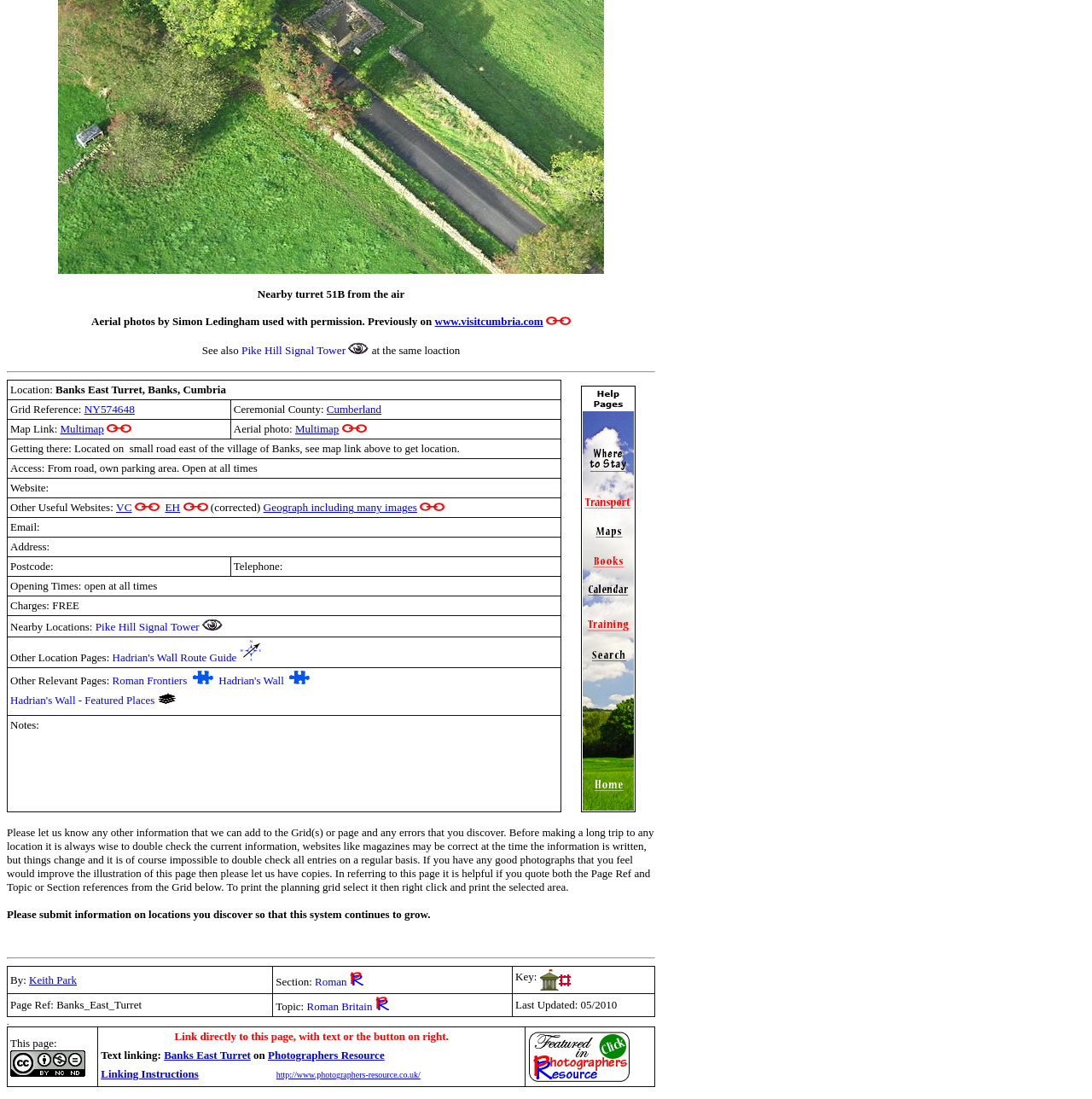Please answer the following question as detailed as possible based on the image: 
What is the ceremonial county of the turret?

I found the answer by looking at the table with the location information, which is located in the main content area of the webpage. The table has a row with the label 'Ceremonial County:' and the corresponding value is 'Cumberland', which is also a link.